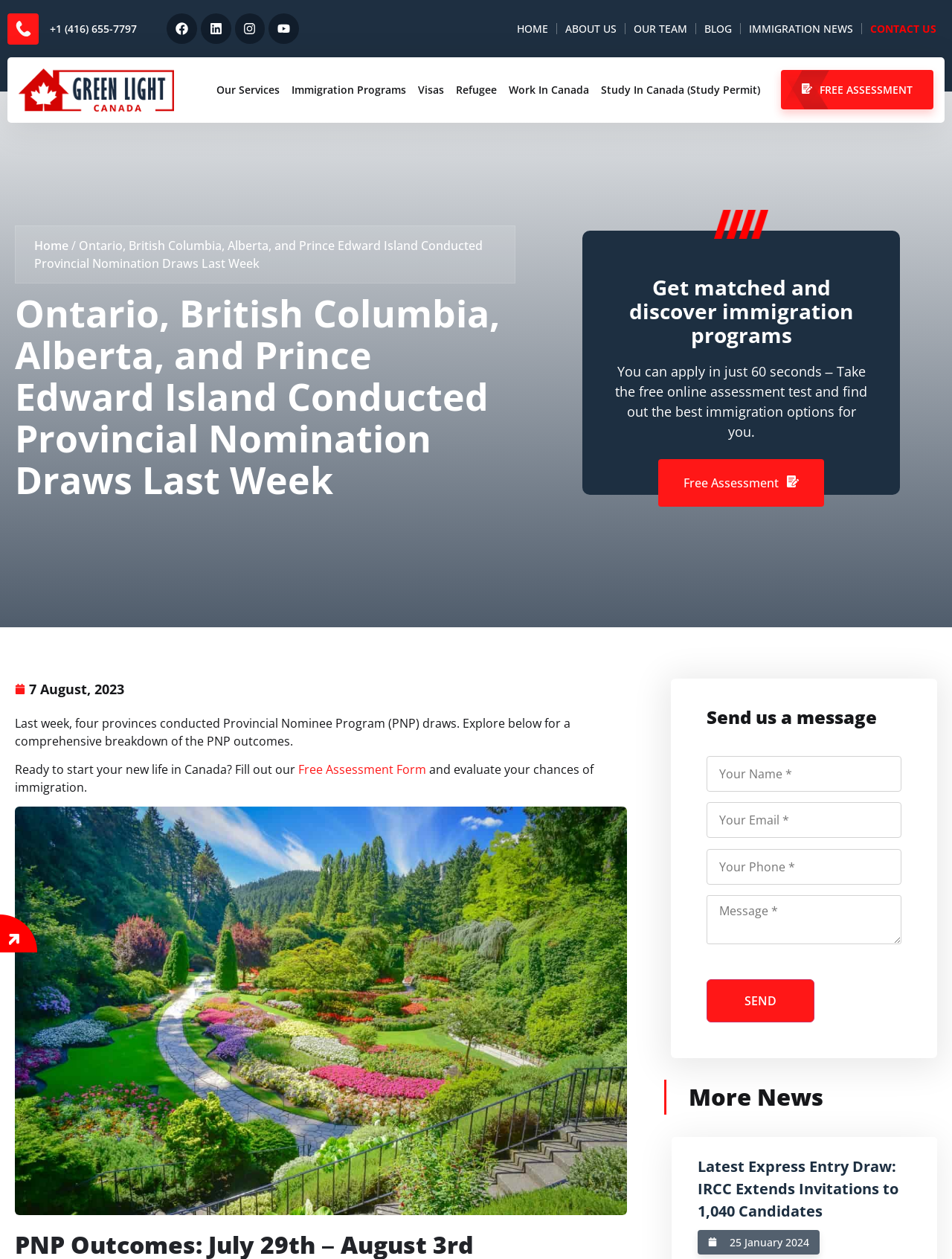Highlight the bounding box coordinates of the element that should be clicked to carry out the following instruction: "Fill out the 'Your Name' field". The coordinates must be given as four float numbers ranging from 0 to 1, i.e., [left, top, right, bottom].

[0.743, 0.601, 0.947, 0.629]